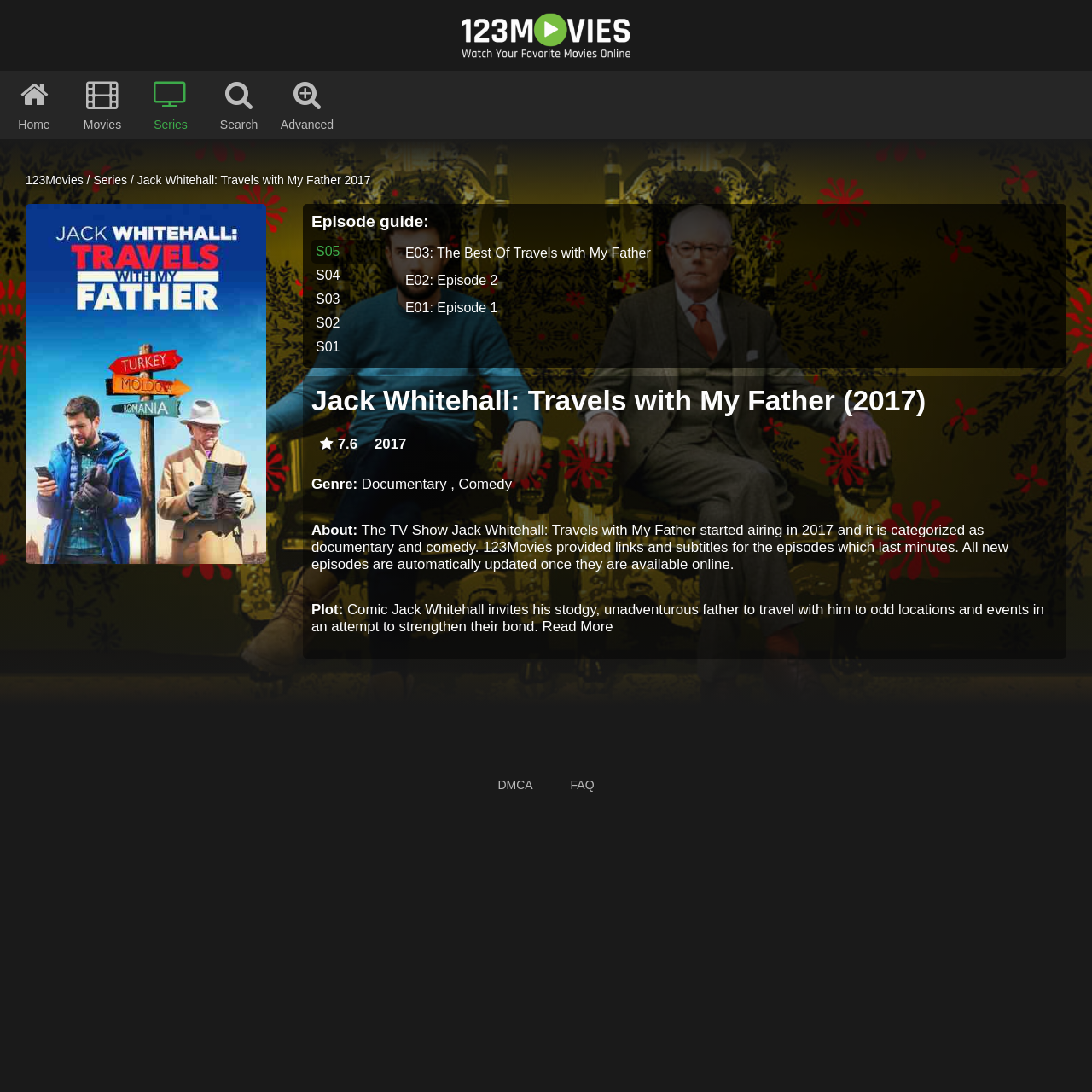Generate the main heading text from the webpage.

Jack Whitehall: Travels with My Father (2017)